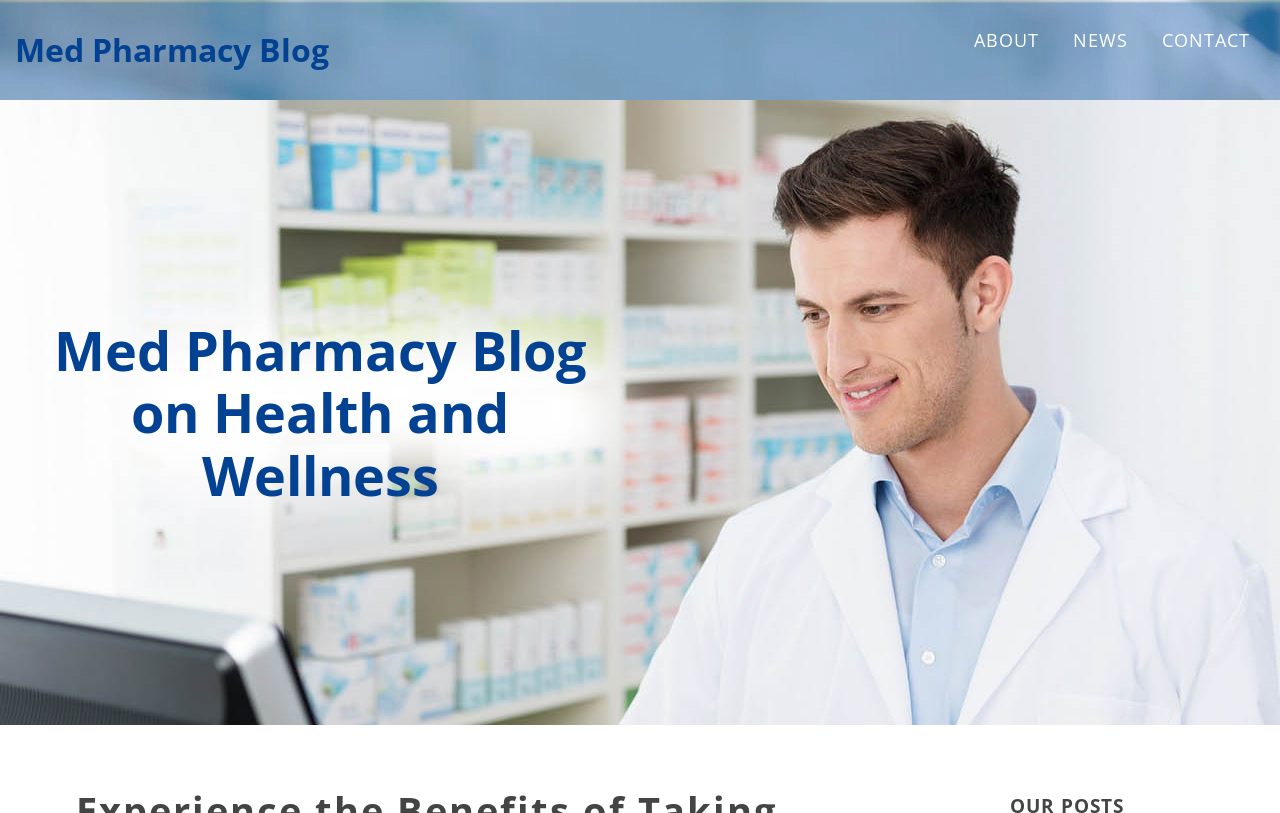Please specify the bounding box coordinates in the format (top-left x, top-left y, bottom-right x, bottom-right y), with all values as floating point numbers between 0 and 1. Identify the bounding box of the UI element described by: Contact

[0.896, 0.018, 0.988, 0.08]